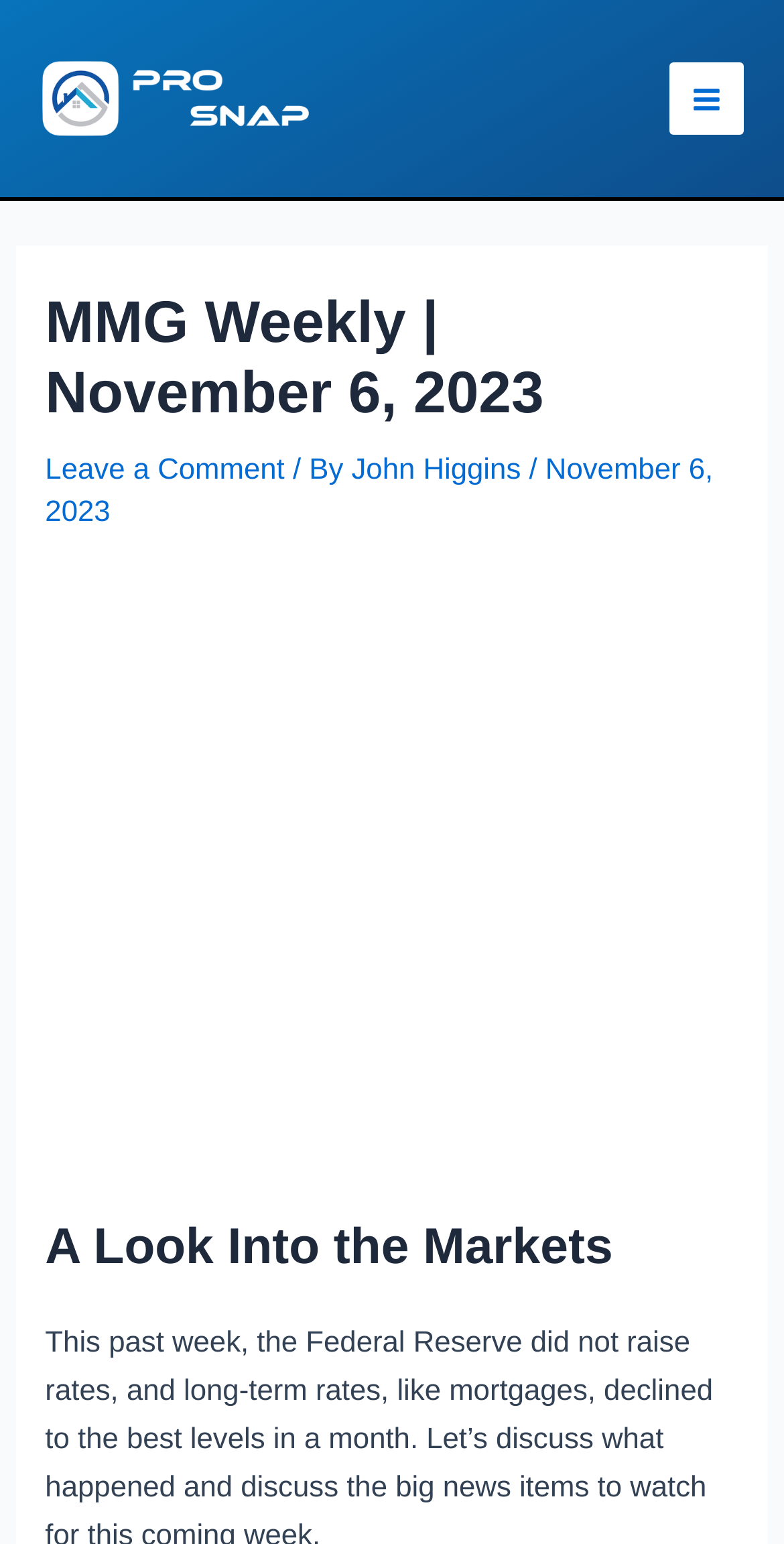What type of content is embedded in the article?
Your answer should be a single word or phrase derived from the screenshot.

YouTube video